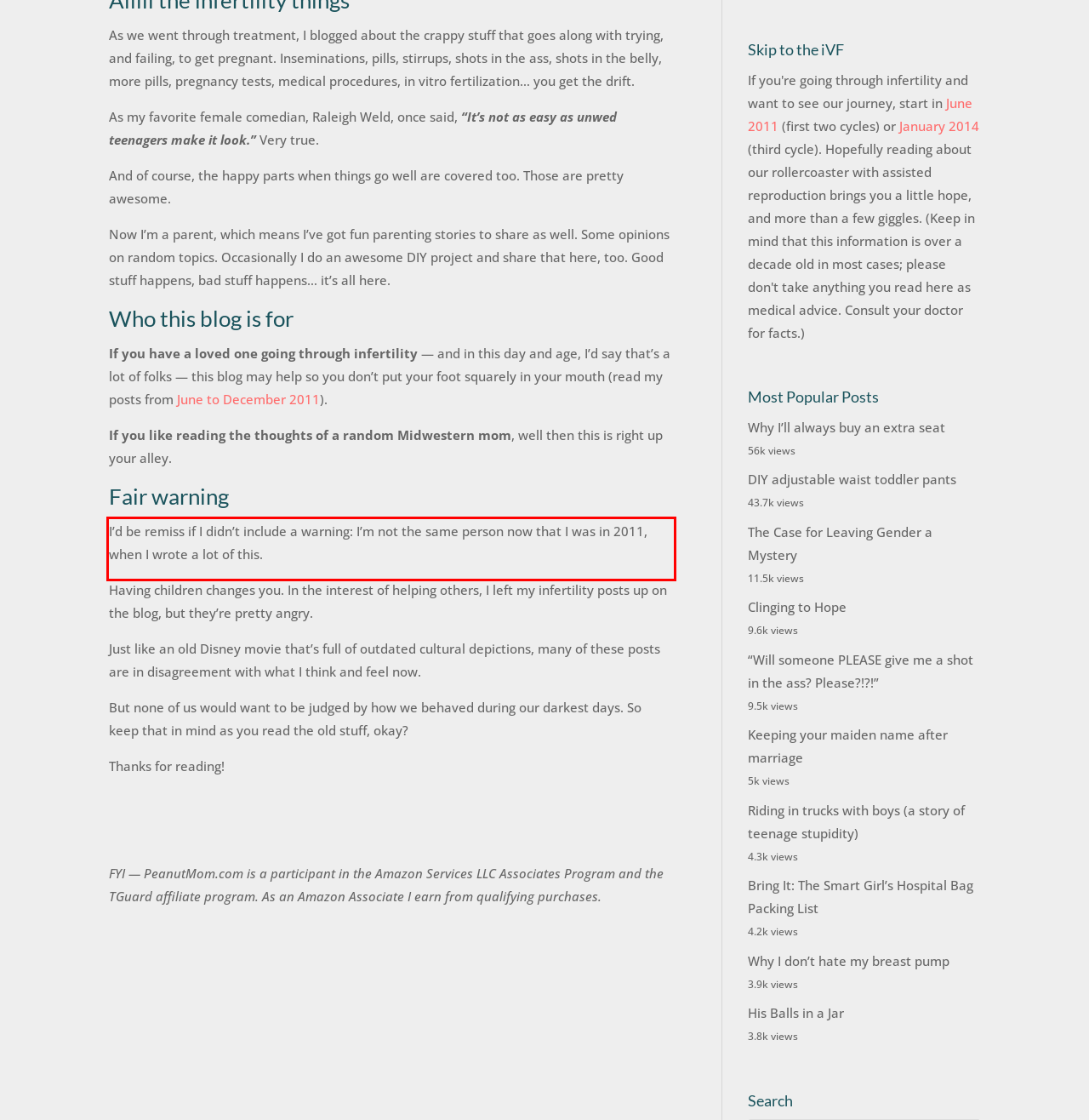Perform OCR on the text inside the red-bordered box in the provided screenshot and output the content.

I’d be remiss if I didn’t include a warning: I’m not the same person now that I was in 2011, when I wrote a lot of this.